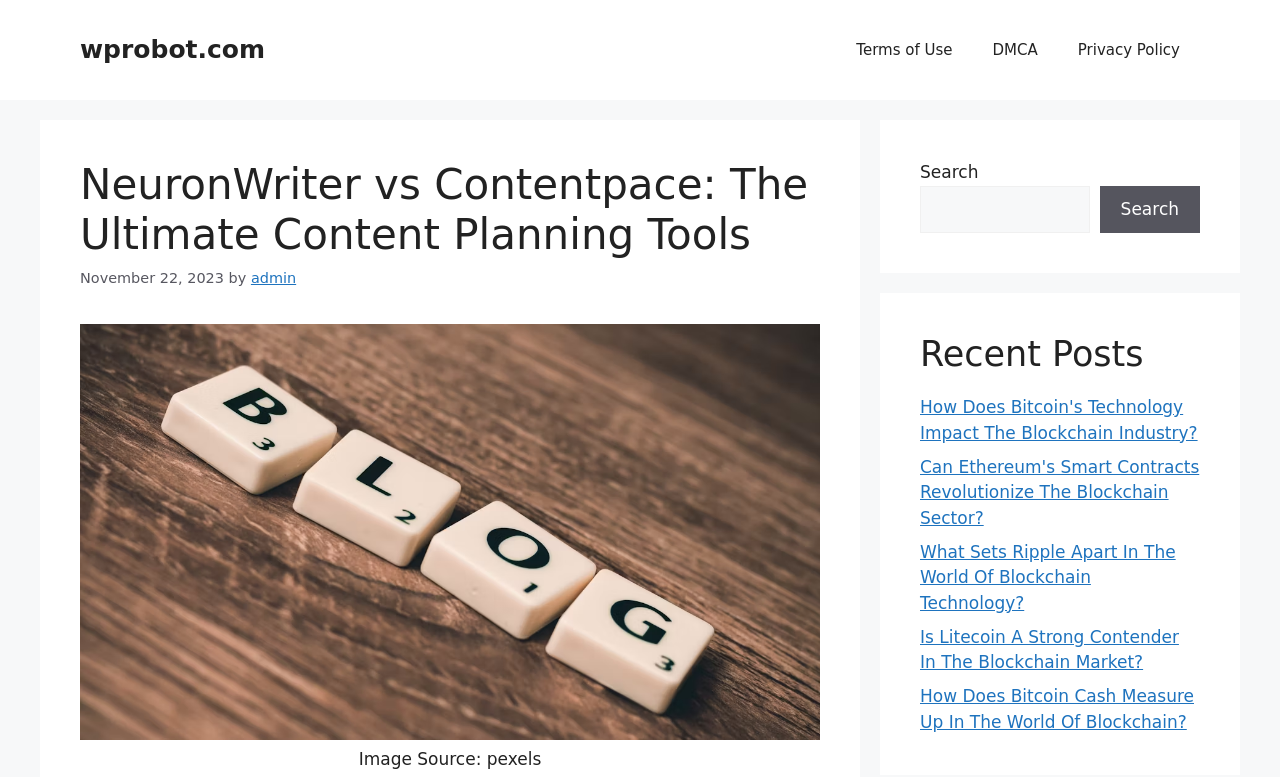Please pinpoint the bounding box coordinates for the region I should click to adhere to this instruction: "Explore recent posts".

[0.719, 0.429, 0.938, 0.483]